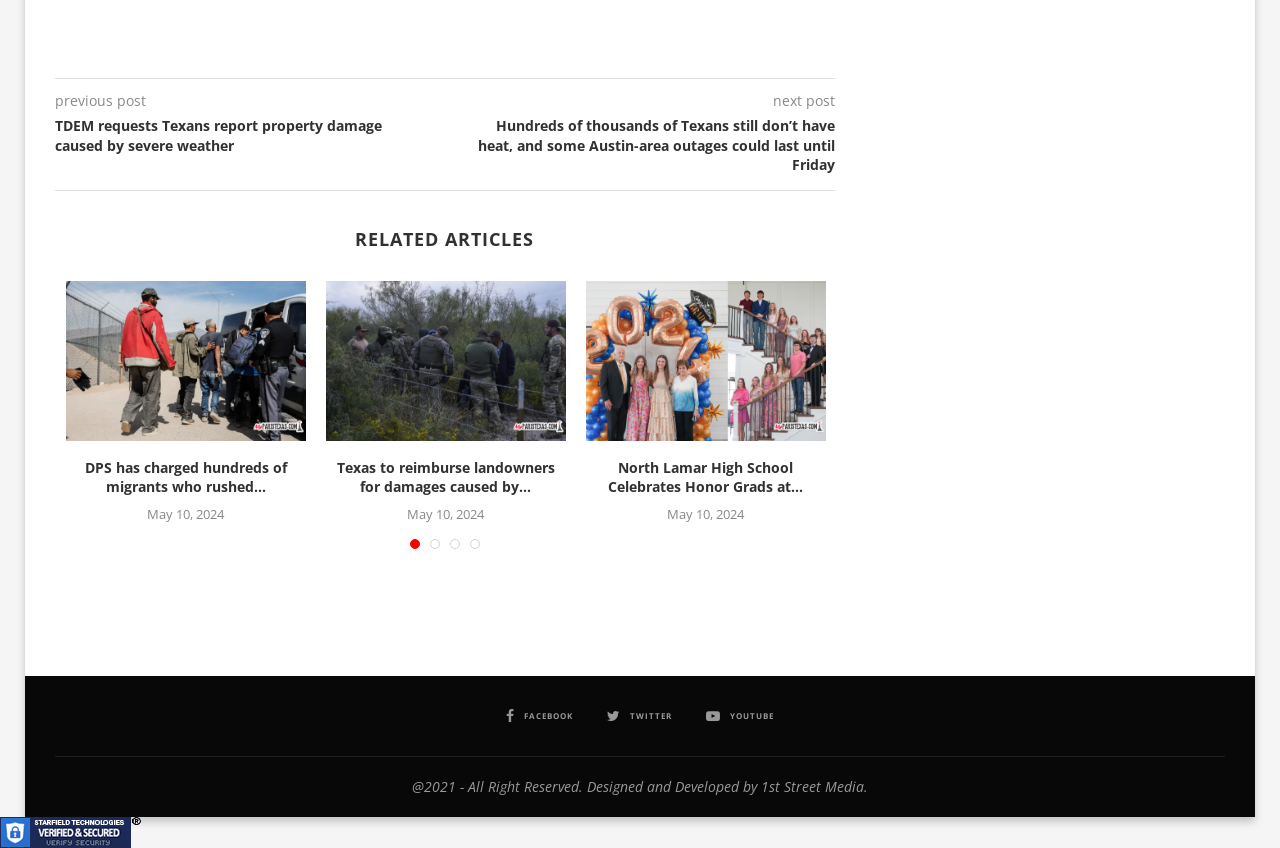How many news articles are listed?
Answer the question with just one word or phrase using the image.

6